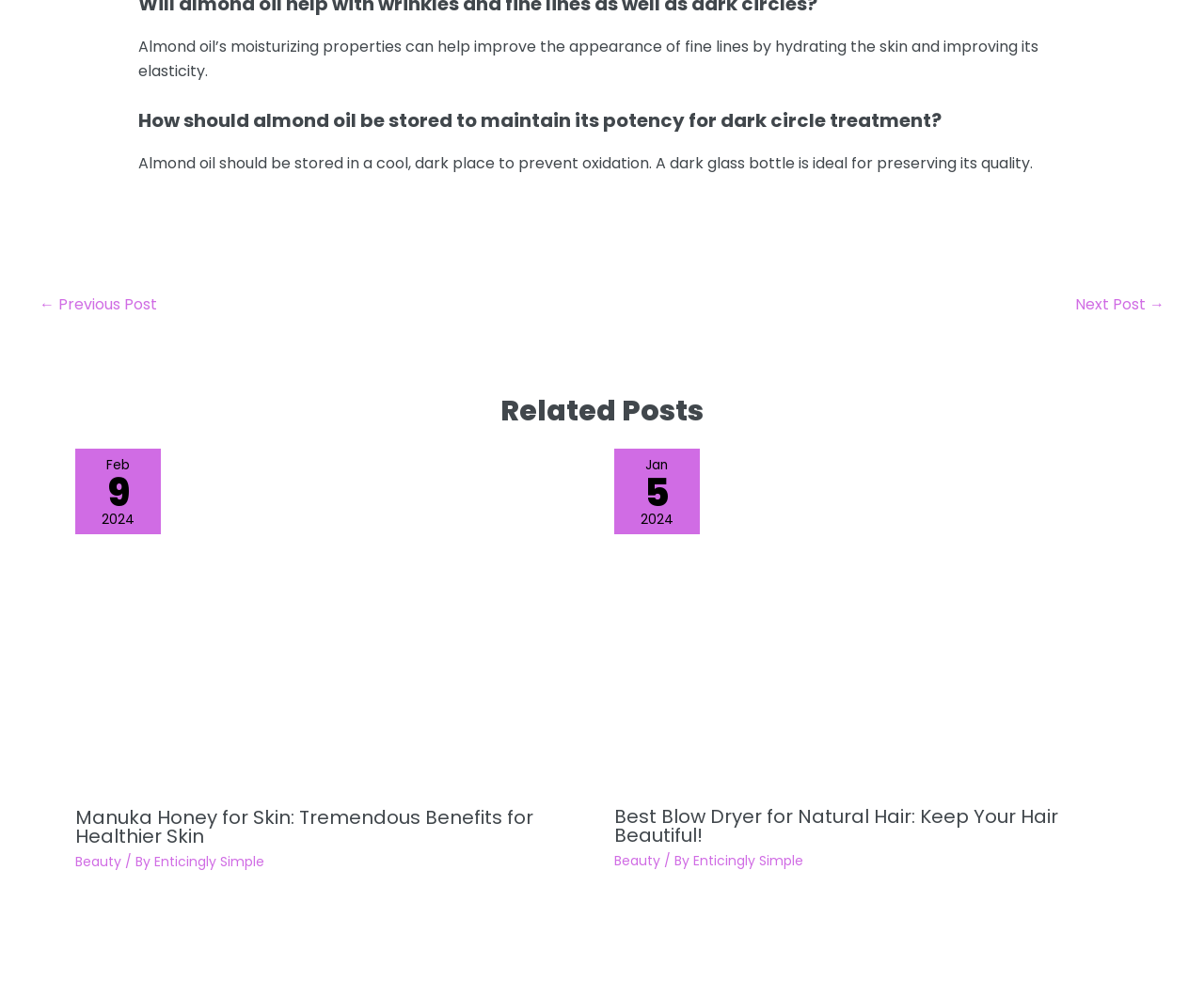What is the topic of the related post with the image 'Manuka Honey For Skin'?
Please respond to the question with a detailed and informative answer.

The related post with the image 'Manuka Honey For Skin' is about the benefits of Manuka Honey for skin, as indicated by the heading 'Manuka Honey for Skin: Tremendous Benefits for Healthier Skin'.